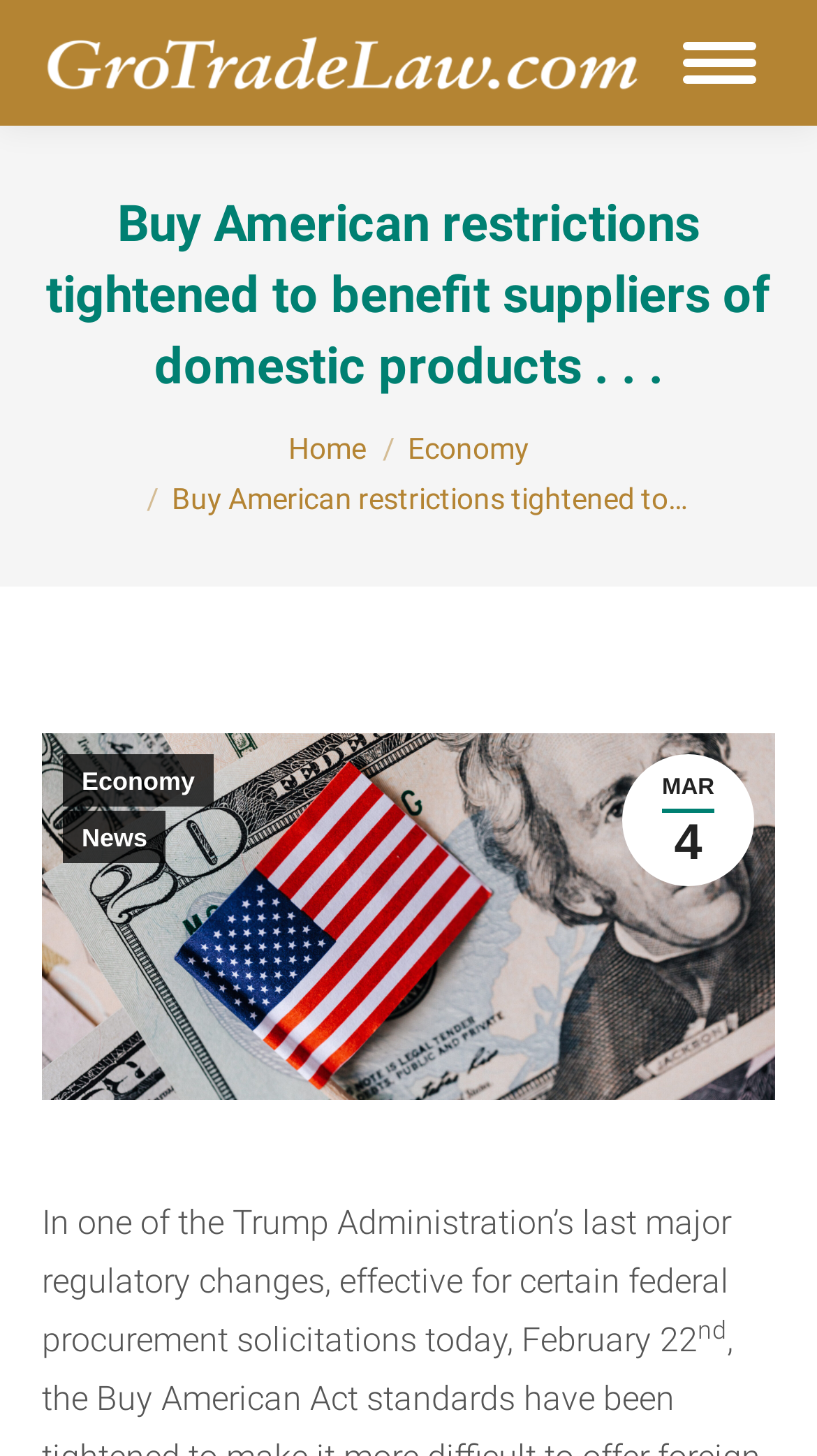Determine the bounding box coordinates for the element that should be clicked to follow this instruction: "Click the mobile menu icon". The coordinates should be given as four float numbers between 0 and 1, in the format [left, top, right, bottom].

[0.813, 0.012, 0.949, 0.075]